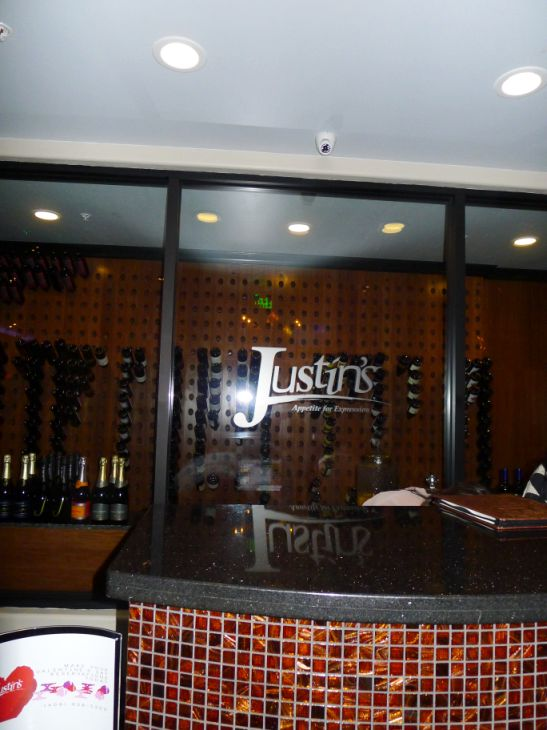Are there any wine bottles visible in the decor?
Provide a comprehensive and detailed answer to the question.

The caption describes a striking backdrop made of numerous wine bottles meticulously arranged on a wooden wall, which enhances the upscale feel of the space.